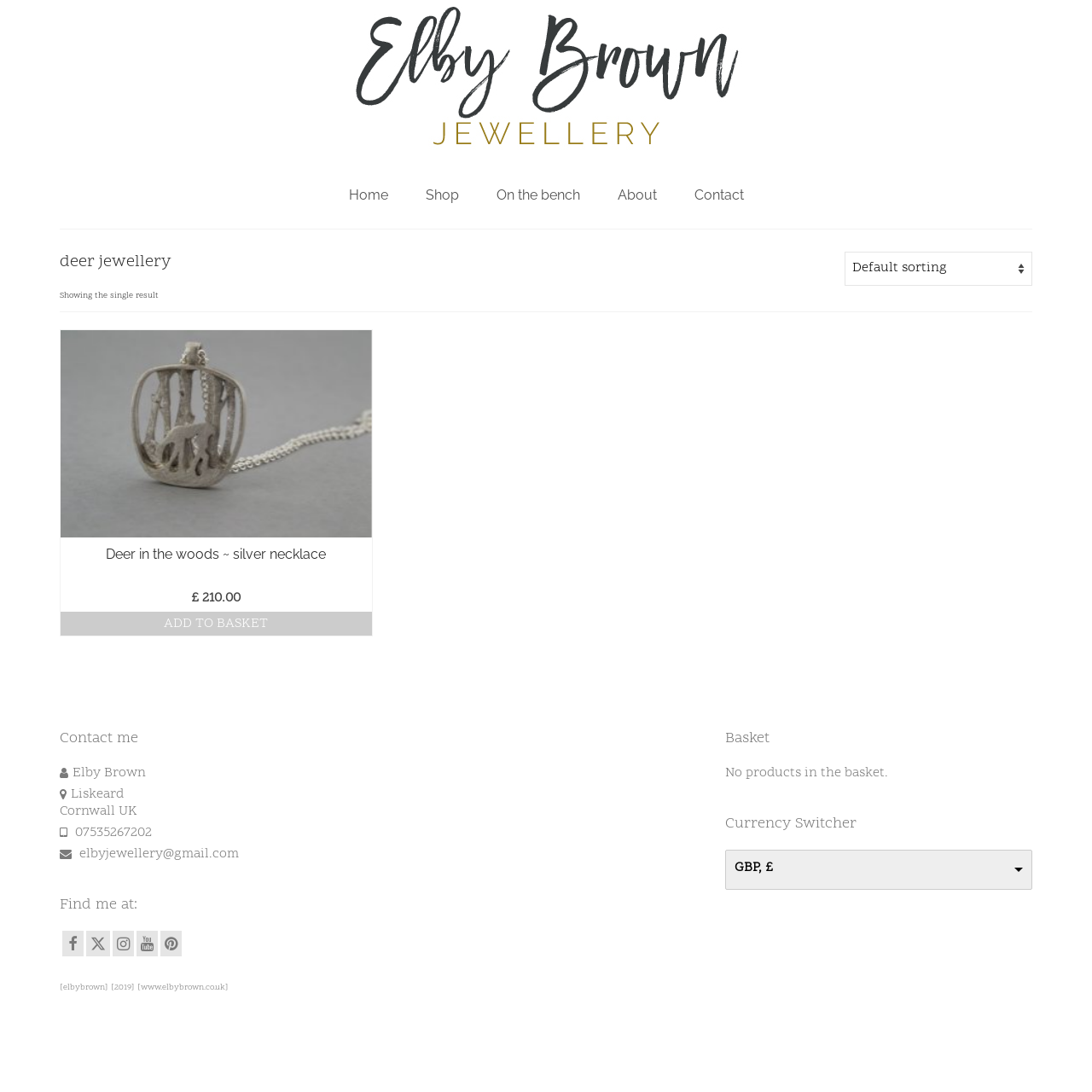How many products are shown on this page?
Provide an in-depth and detailed explanation in response to the question.

There are two products shown on this page, which are 'Silver deer pendant' and 'Deer in the woods ~ silver necklace'. These products are listed under the heading 'deer jewellery'.